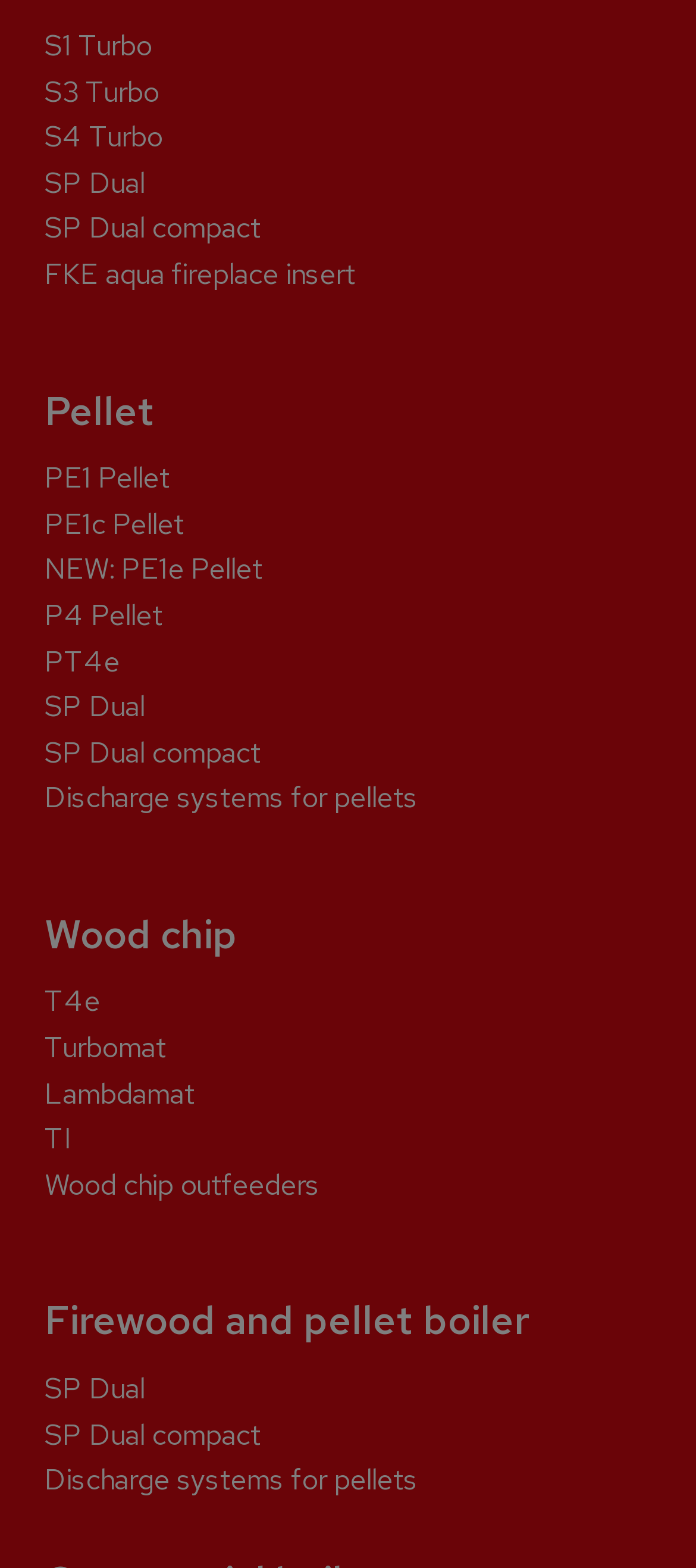What is the last product listed on this webpage?
Please provide a full and detailed response to the question.

The last link on the webpage has the text 'Discharge systems for pellets' and is located at the bottom of the webpage, with bounding box coordinates [0.064, 0.932, 0.6, 0.956]. This suggests that it is the last product listed on the webpage.